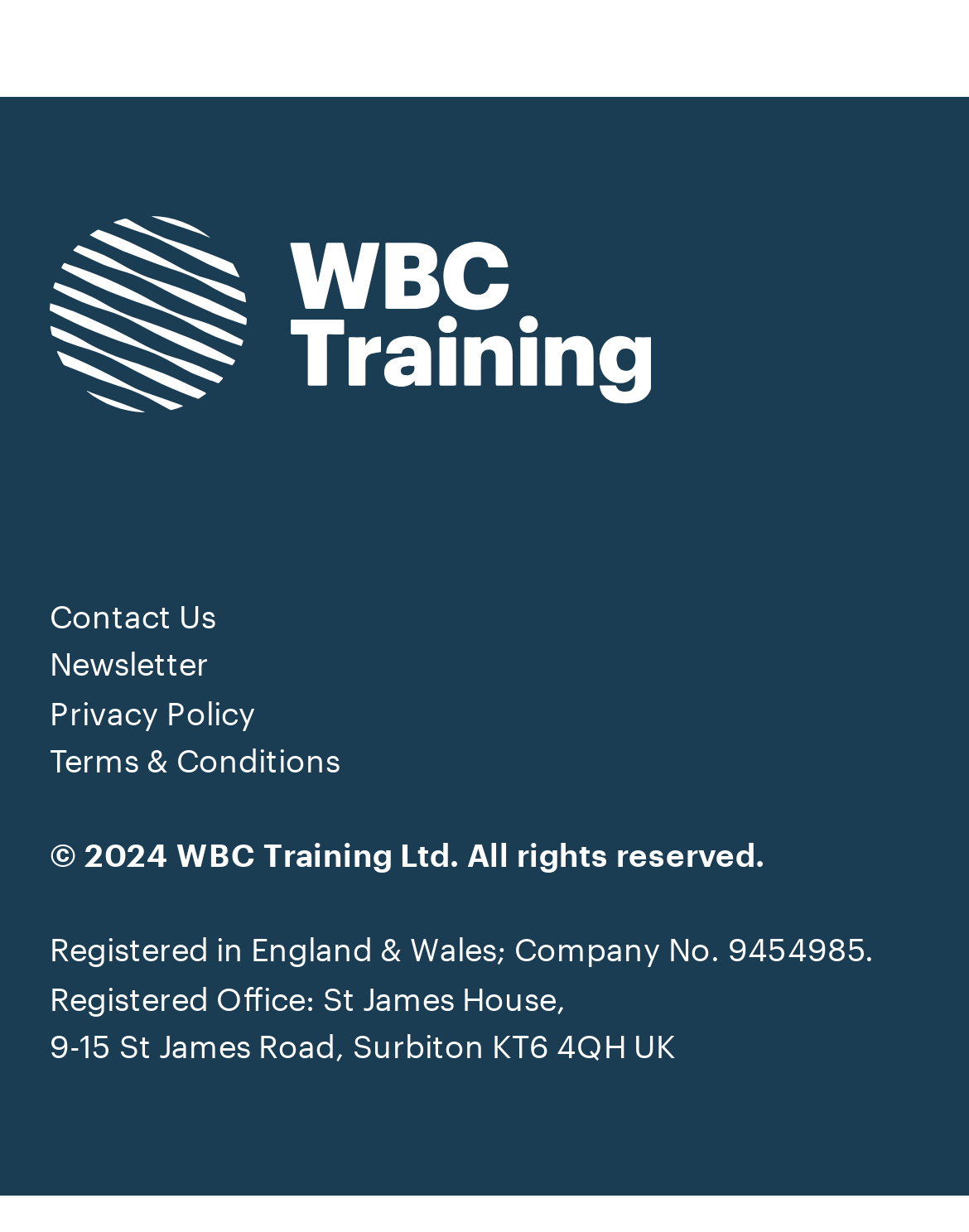What is the company registration number? Analyze the screenshot and reply with just one word or a short phrase.

9454985